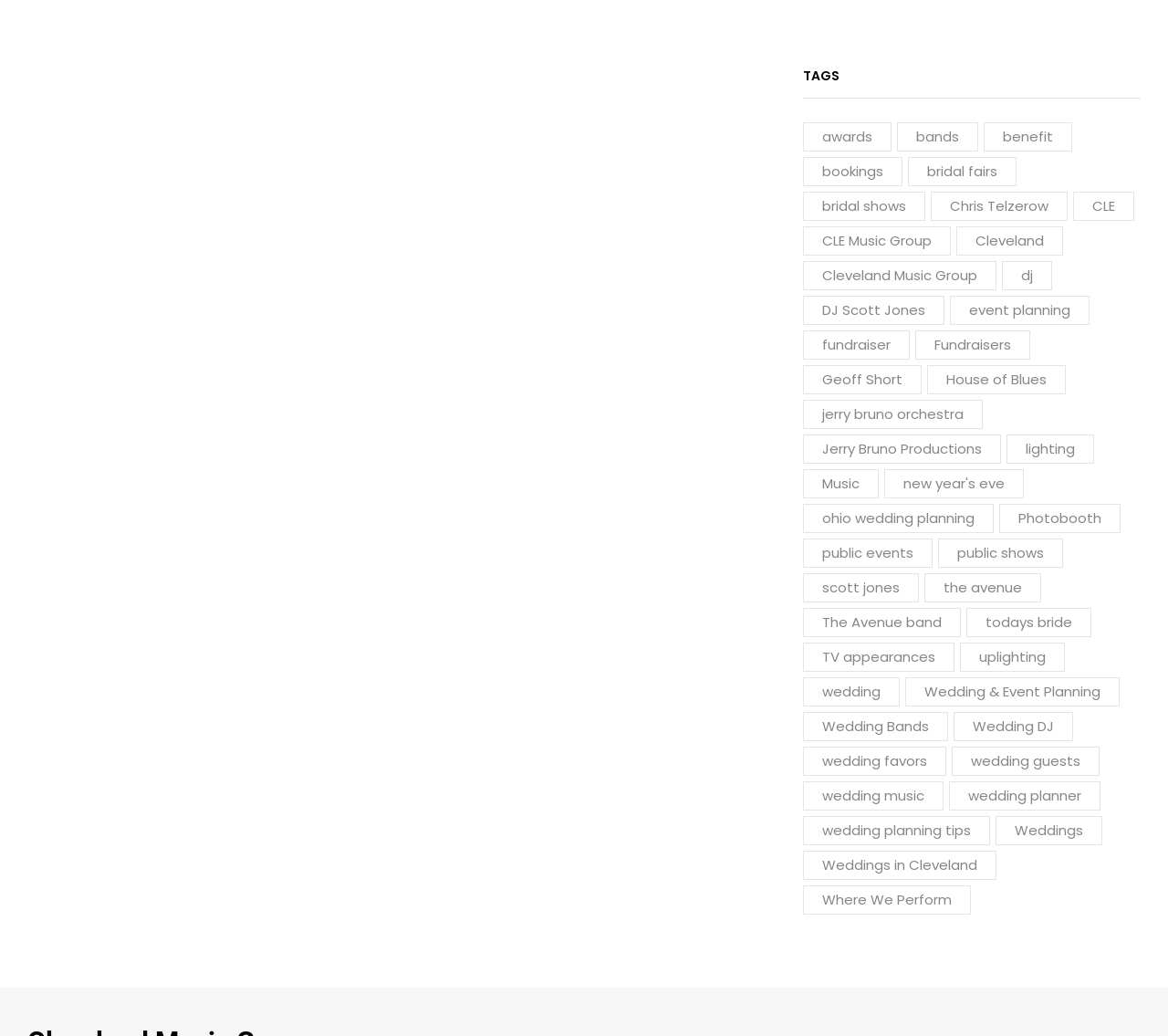Please provide a brief answer to the following inquiry using a single word or phrase:
How many links are related to 'DJ'?

2